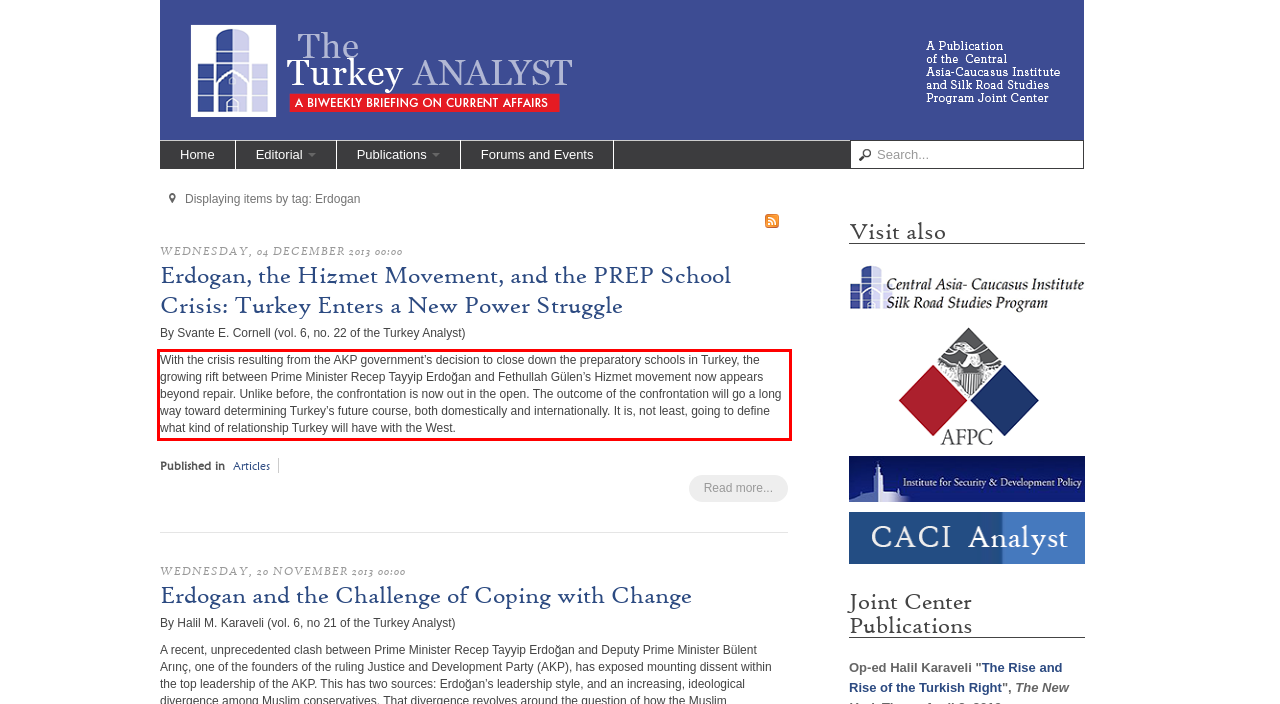You have a screenshot with a red rectangle around a UI element. Recognize and extract the text within this red bounding box using OCR.

With the crisis resulting from the AKP government’s decision to close down the preparatory schools in Turkey, the growing rift between Prime Minister Recep Tayyip Erdoğan and Fethullah Gülen’s Hizmet movement now appears beyond repair. Unlike before, the confrontation is now out in the open. The outcome of the confrontation will go a long way toward determining Turkey’s future course, both domestically and internationally. It is, not least, going to define what kind of relationship Turkey will have with the West.